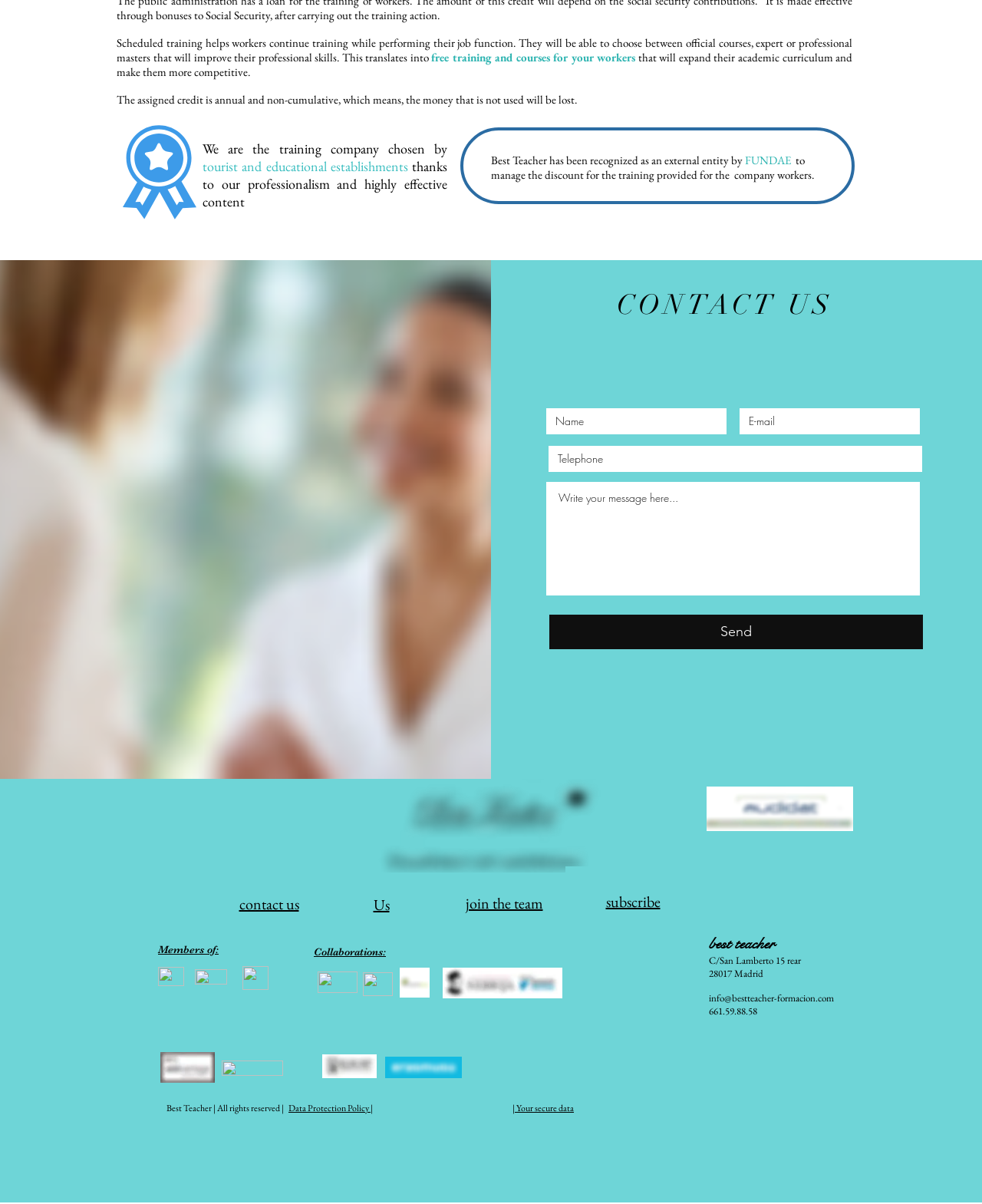Please provide a one-word or phrase answer to the question: 
What is the purpose of scheduled training?

Improve professional skills